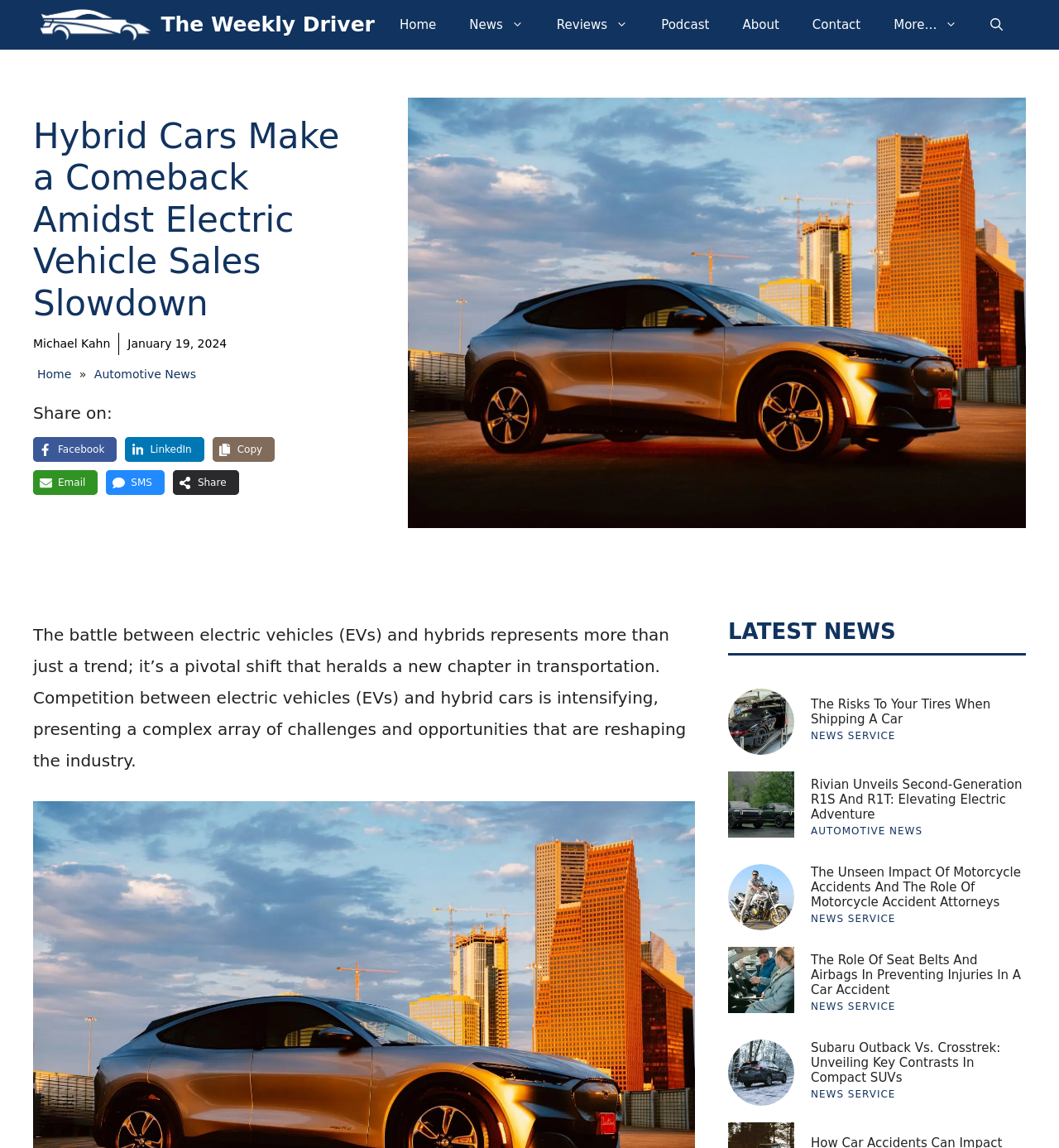Respond with a single word or phrase:
What is the name of the website?

The Weekly Driver